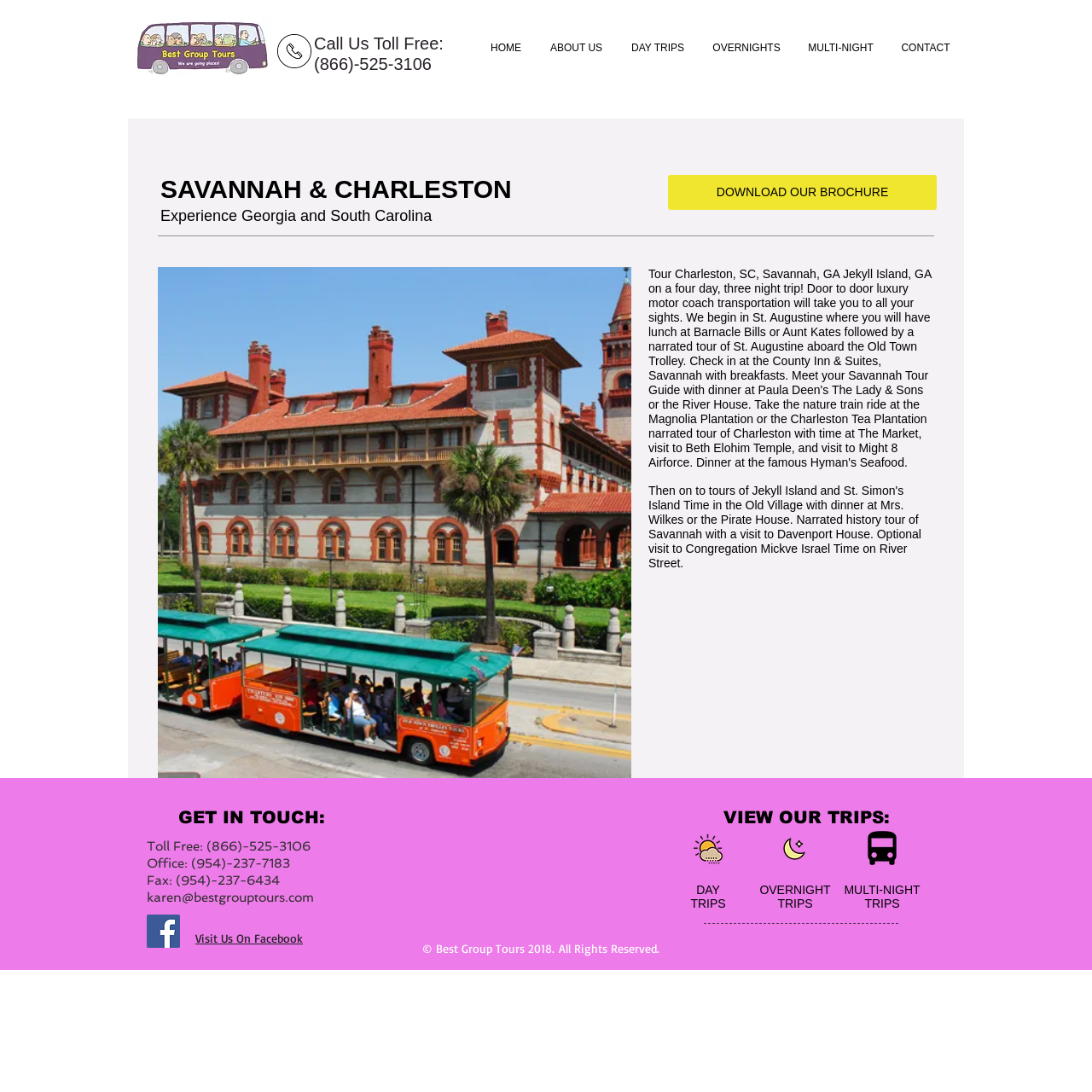Given the description: "DOWNLOAD OUR BROCHURE", determine the bounding box coordinates of the UI element. The coordinates should be formatted as four float numbers between 0 and 1, [left, top, right, bottom].

[0.612, 0.16, 0.858, 0.192]